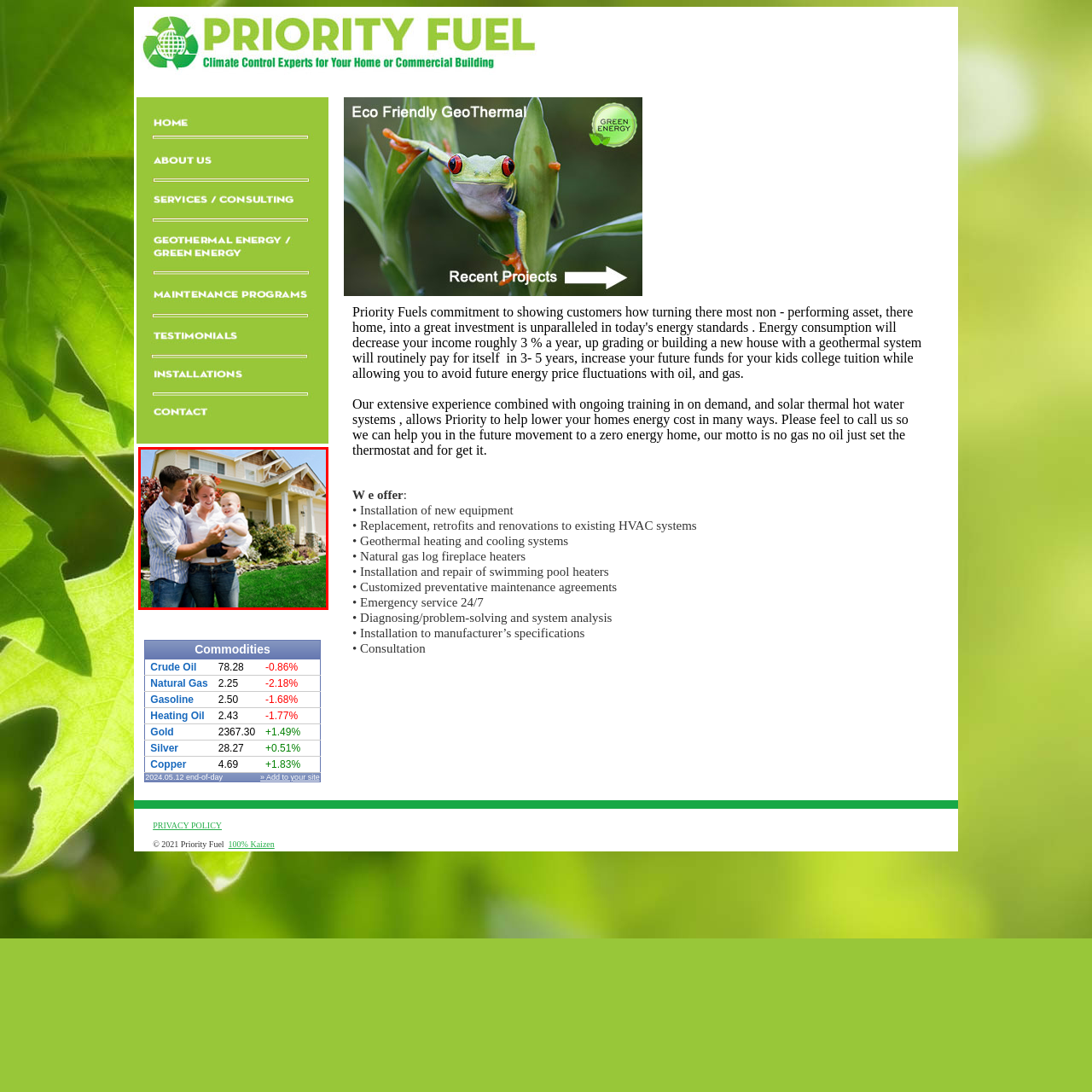Create a detailed narrative of the scene depicted inside the red-outlined image.

The image depicts a happy family standing in front of their home, exuding warmth and joy. A young couple, dressed in casual attire, is smiling at each other while the man holds a small child, who is beaming with delight. The family stands against a picturesque backdrop of their well-maintained house, featuring a welcoming porch and lush green landscaping. The vibrant colors of the foliage and neatly trimmed lawn create a sense of harmony and tranquility, reflecting the comfort and investment that a geothermal heating and cooling system can bring to modern homes. The image exemplifies aspirations for a sustainable and energy-efficient future, highlighting the advantages of making informed choices about home heating and cooling solutions.